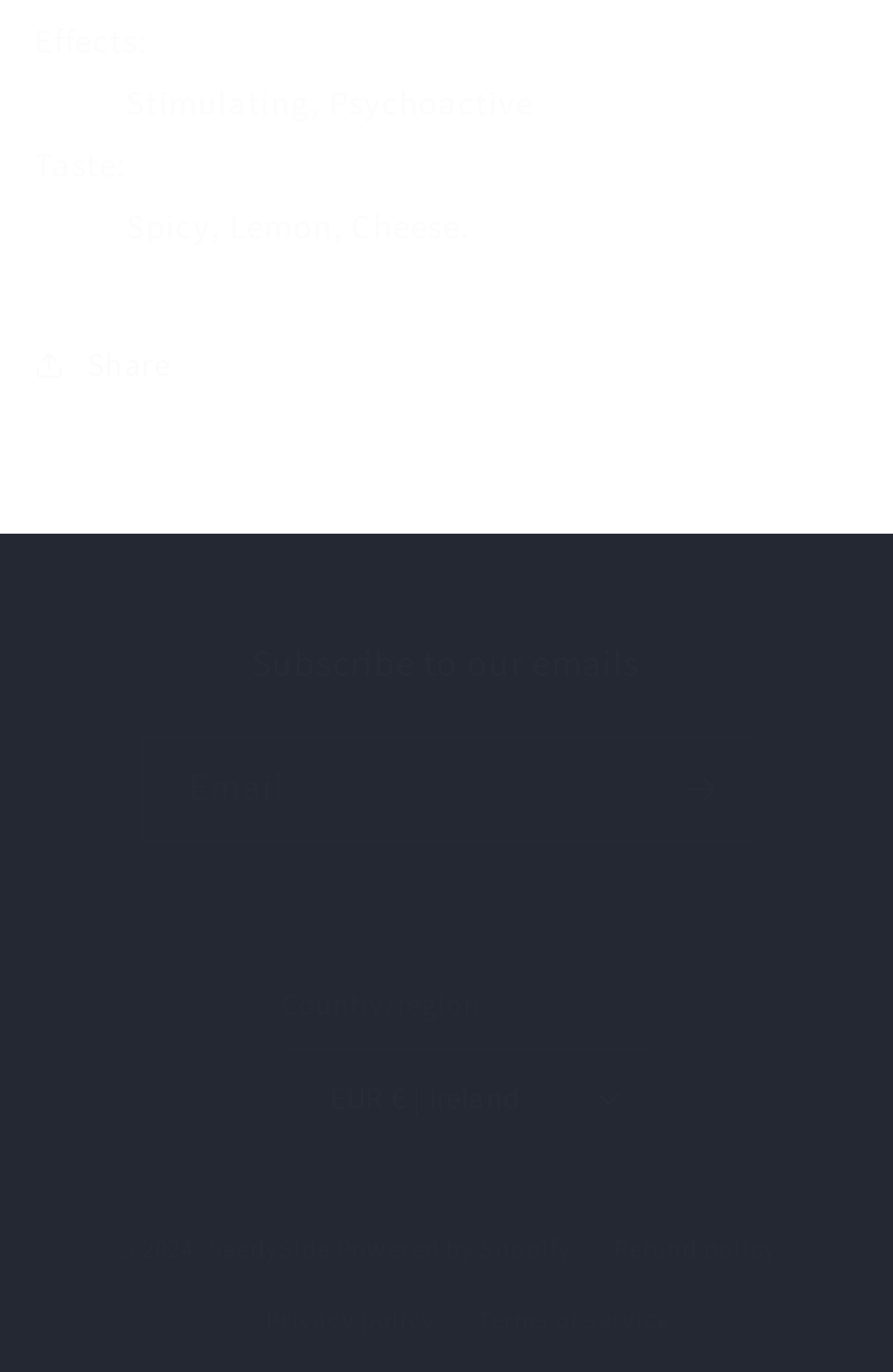Find the bounding box coordinates for the element that must be clicked to complete the instruction: "View refund policy". The coordinates should be four float numbers between 0 and 1, indicated as [left, top, right, bottom].

[0.688, 0.886, 0.871, 0.937]